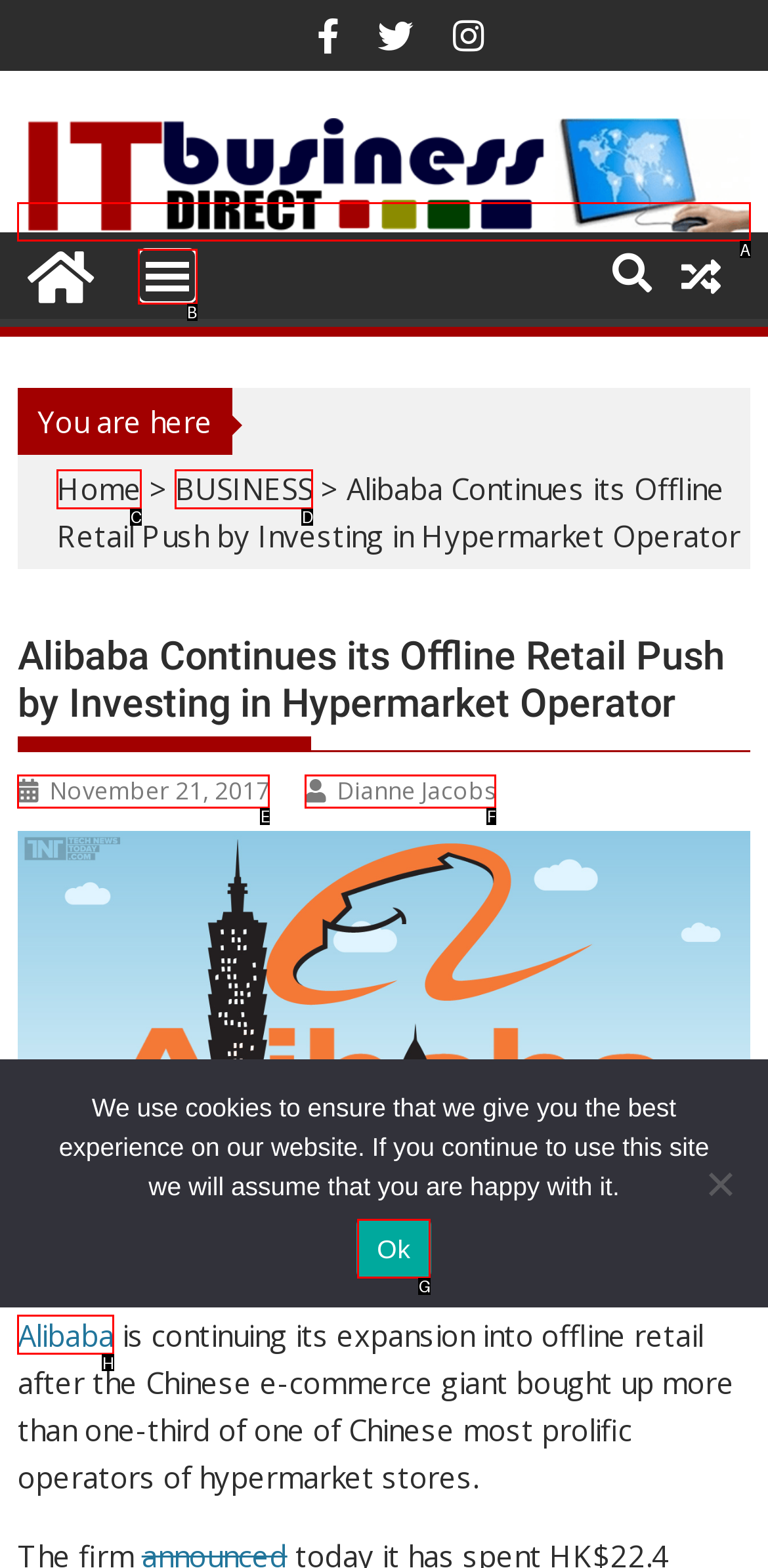Select the appropriate HTML element that needs to be clicked to execute the following task: Click the itbusinessdirect link. Respond with the letter of the option.

A